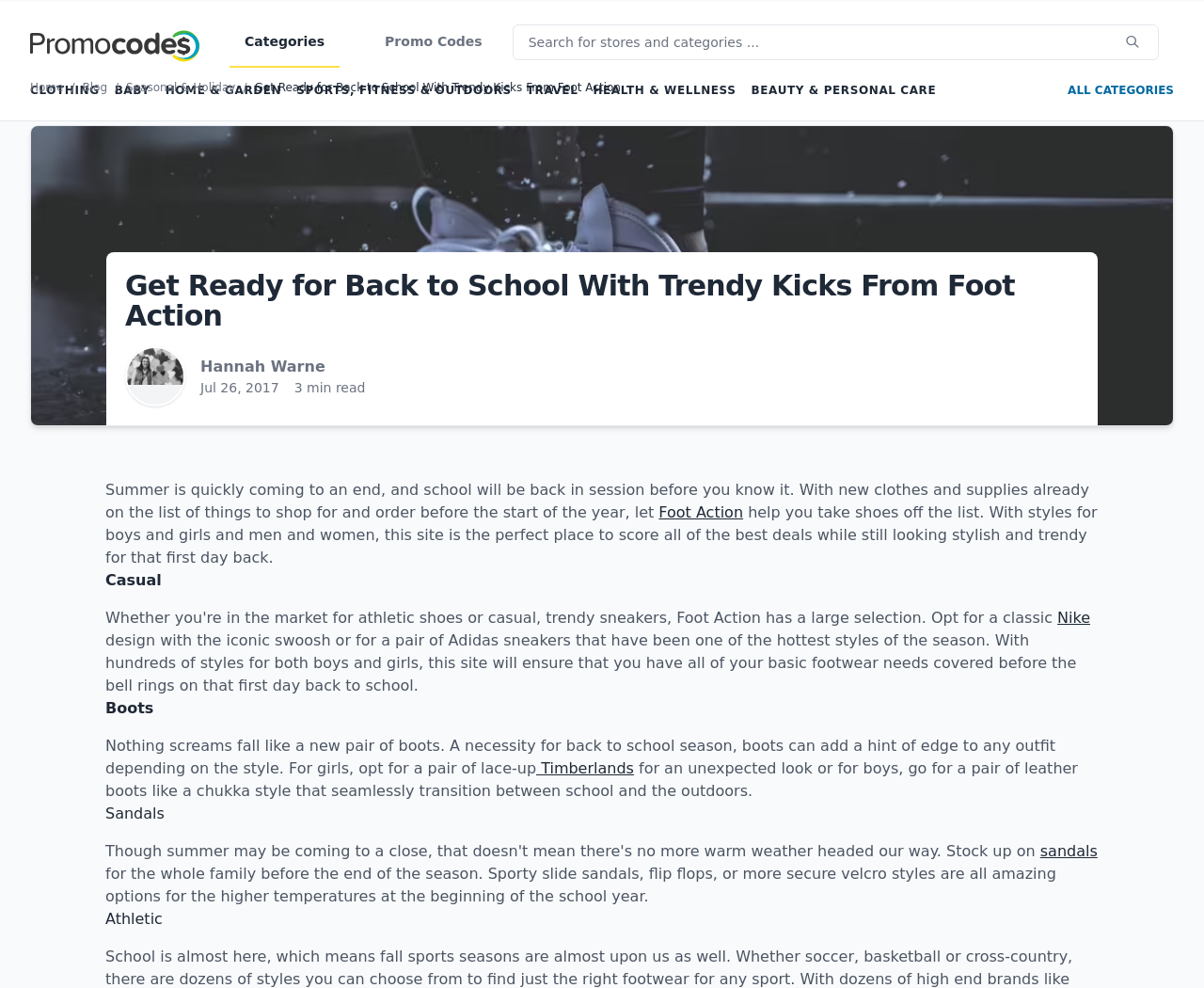Could you please study the image and provide a detailed answer to the question:
What is the purpose of the article?

The article appears to be providing suggestions and options for footwear that are suitable for back to school season, with the aim of helping readers prepare for the new school year.